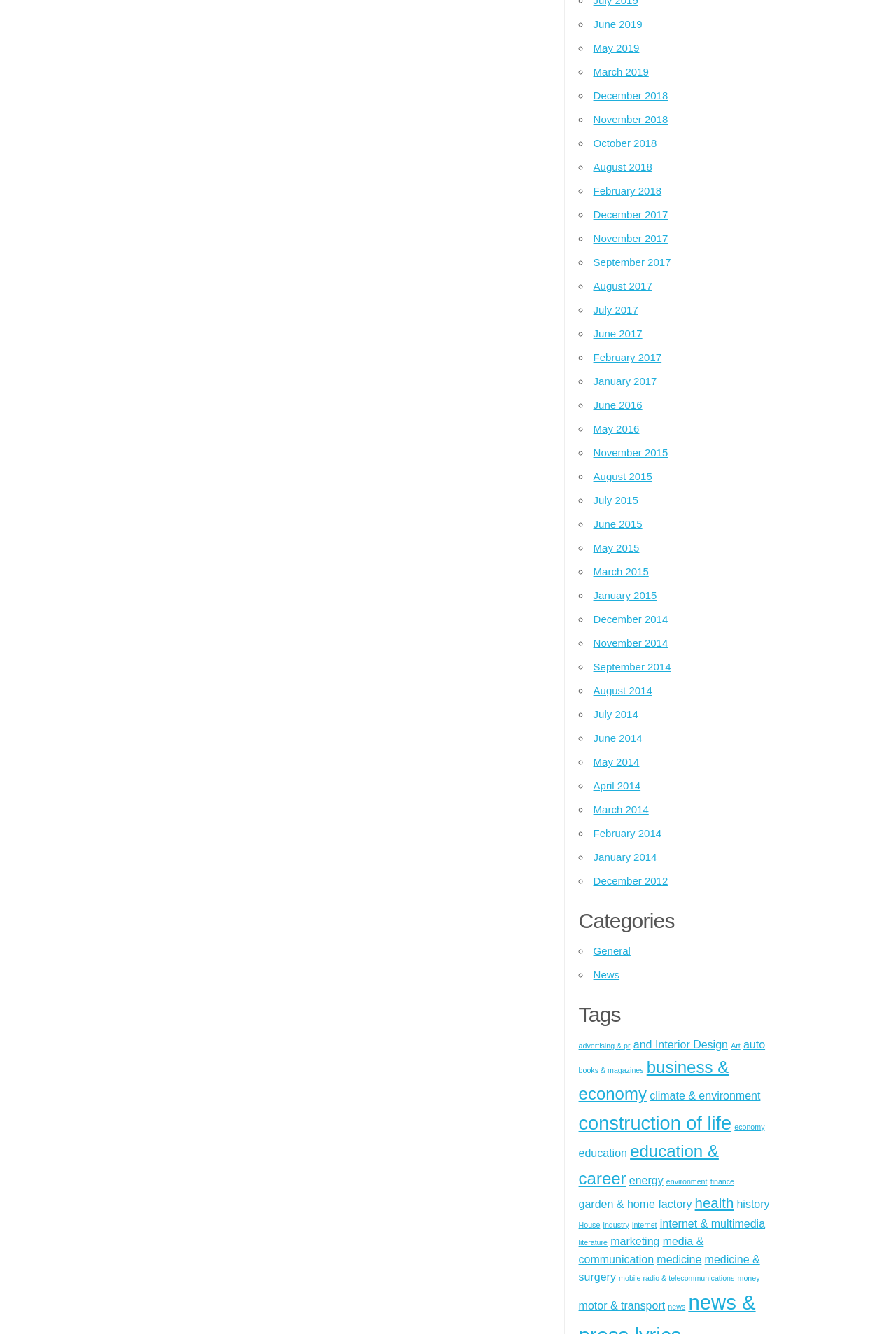Can you find the bounding box coordinates for the element to click on to achieve the instruction: "View General"?

[0.662, 0.708, 0.704, 0.717]